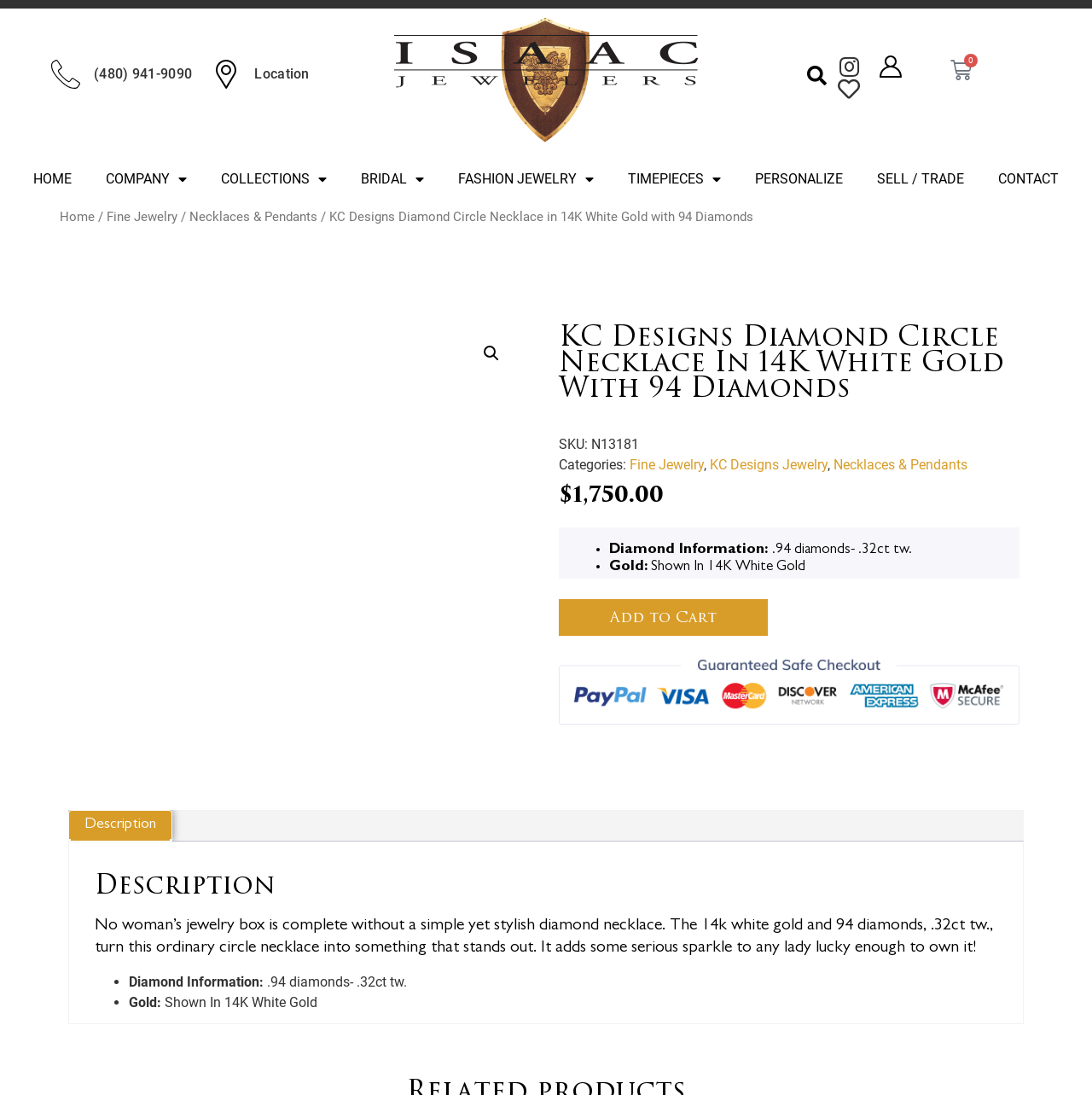Please mark the clickable region by giving the bounding box coordinates needed to complete this instruction: "Contact us".

[0.898, 0.146, 0.985, 0.182]